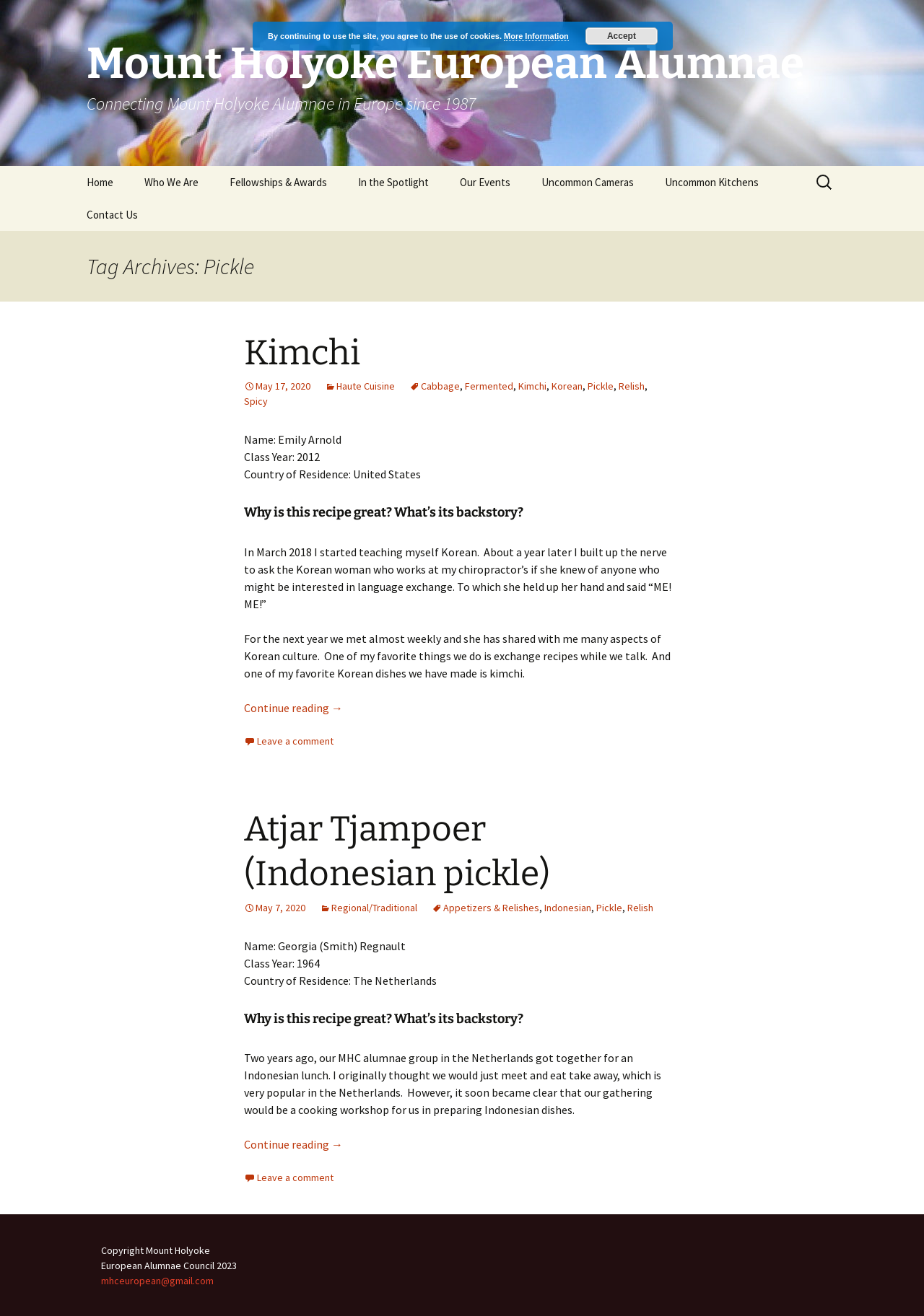Generate a thorough description of the webpage.

The webpage is about Mount Holyoke European Alumnae, with a focus on sharing recipes and stories. At the top, there is a heading that reads "Mount Holyoke European Alumnae Connecting Mount Holyoke Alumnae in Europe since 1987". Below this, there is a navigation menu with links to various sections, including "Home", "Who We Are", "Fellowships & Awards", and more.

The main content of the page is divided into two articles, each with its own heading, text, and links. The first article is about a recipe for kimchi, a Korean dish. The heading reads "Kimchi", and below it, there is a brief description of the recipe, followed by a list of tags, including "Pickle", "Relish", and "Spicy". The article also includes a personal story about the author's experience learning Korean and exchanging recipes with a language partner.

The second article is about a recipe for Atjar Tjampoer, an Indonesian pickle. The heading reads "Atjar Tjampoer (Indonesian pickle)", and below it, there is a brief description of the recipe, followed by a list of tags, including "Regional/Traditional", "Appetizers & Relishes", and "Indonesian". The article also includes a personal story about the author's experience cooking Indonesian dishes with a group of Mount Holyoke alumnae in the Netherlands.

Throughout the page, there are links to other recipes, articles, and sections, as well as a search bar at the top right corner. The overall layout is organized and easy to navigate, with clear headings and concise text.